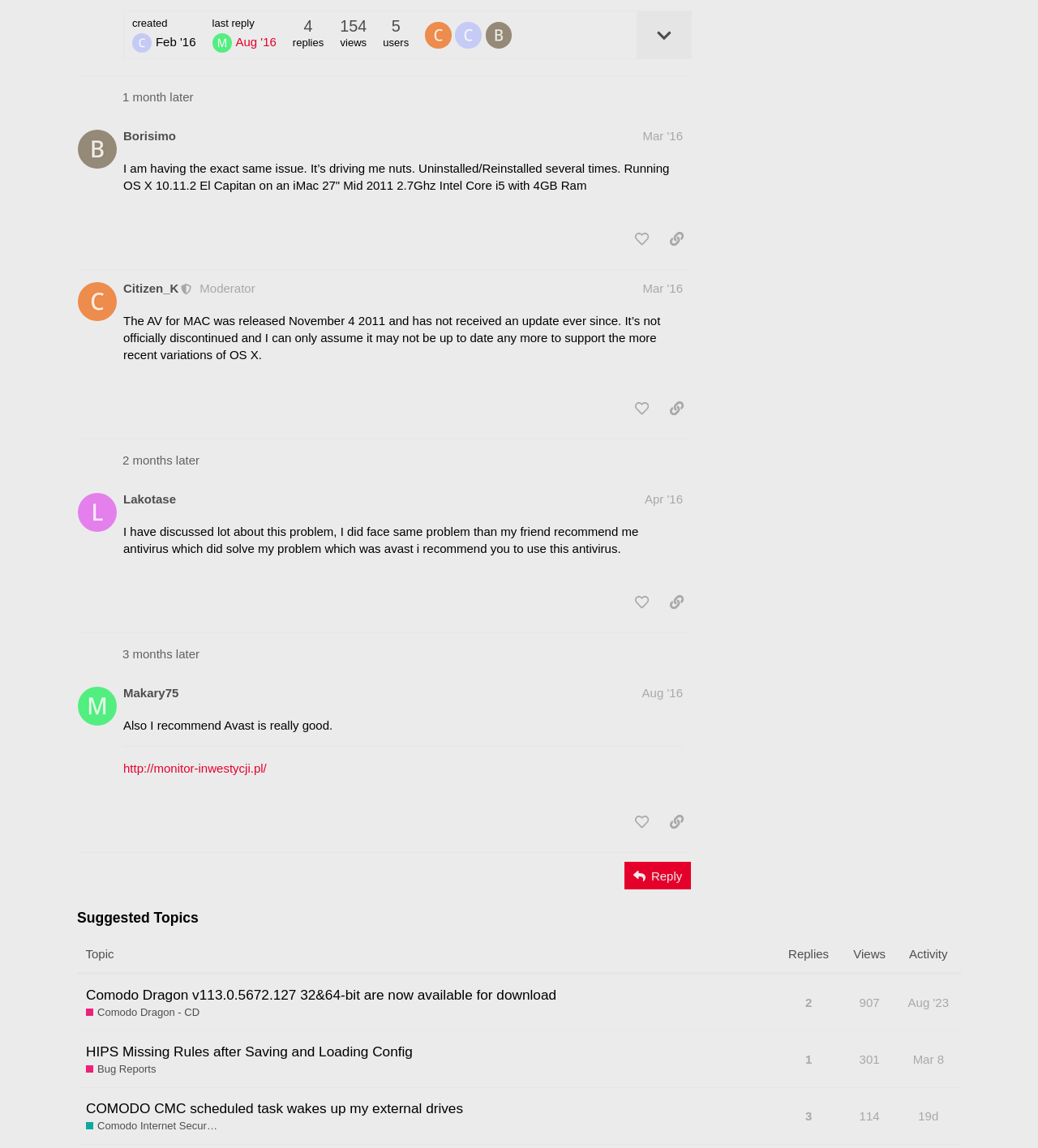Identify the bounding box for the UI element described as: "Projects". The coordinates should be four float numbers between 0 and 1, i.e., [left, top, right, bottom].

None